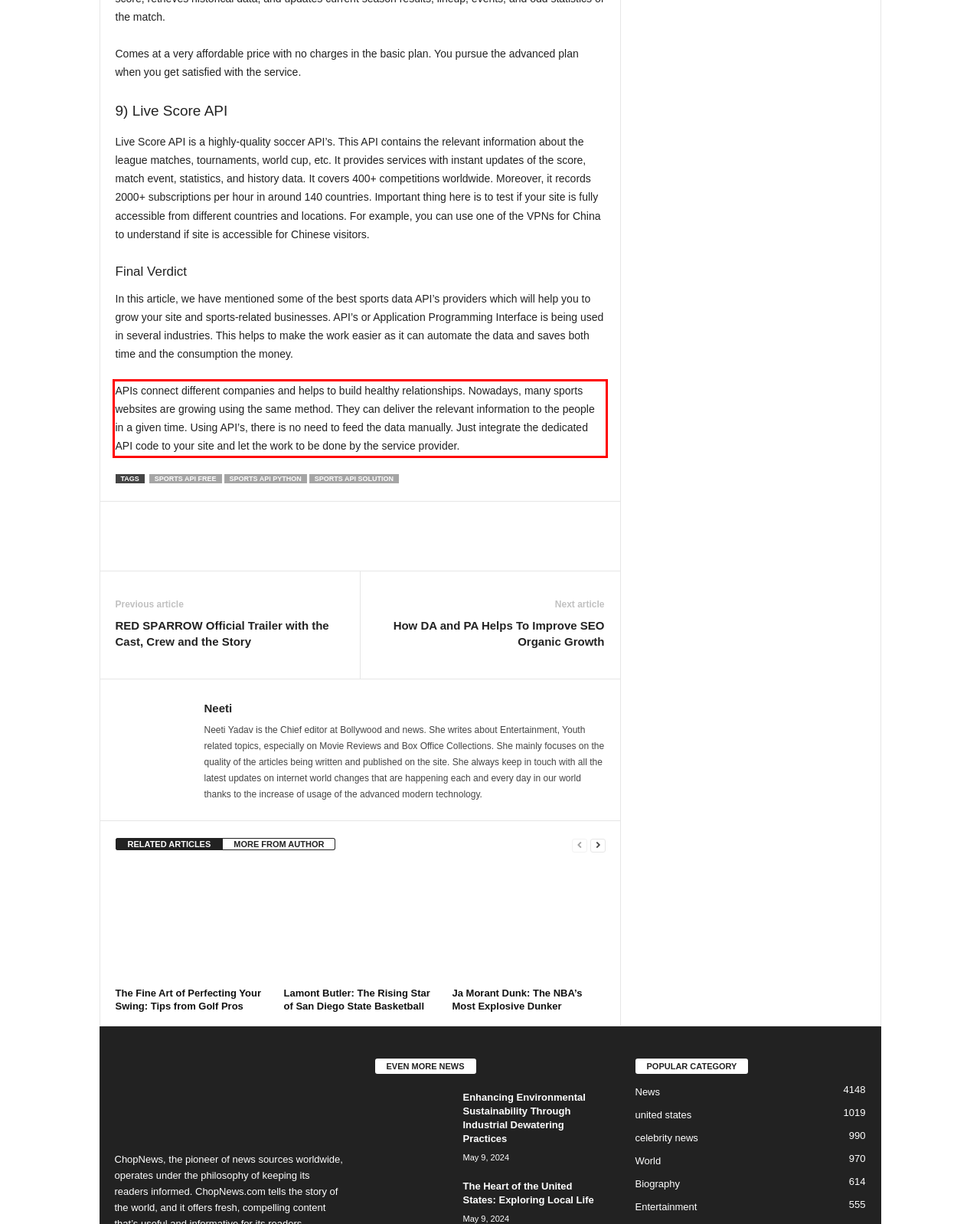Given a webpage screenshot, identify the text inside the red bounding box using OCR and extract it.

APIs connect different companies and helps to build healthy relationships. Nowadays, many sports websites are growing using the same method. They can deliver the relevant information to the people in a given time. Using API’s, there is no need to feed the data manually. Just integrate the dedicated API code to your site and let the work to be done by the service provider.